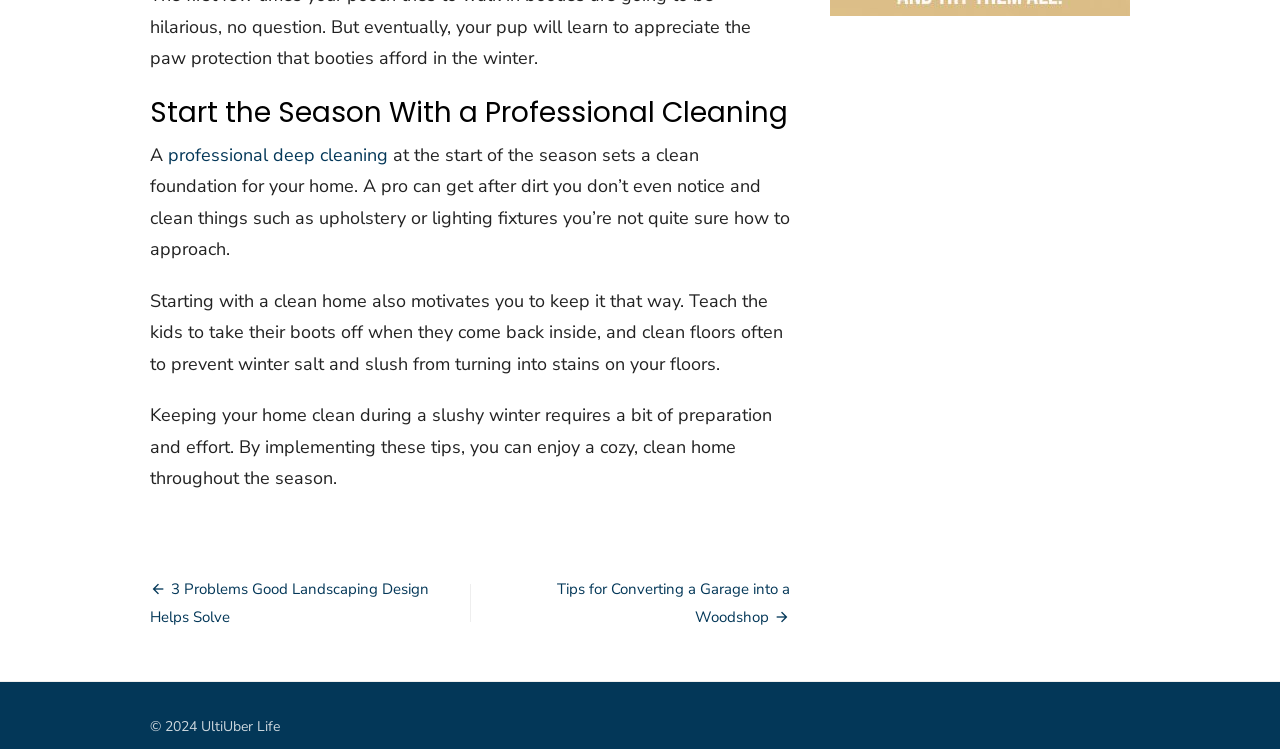Please give a succinct answer to the question in one word or phrase:
What is the benefit of professional deep cleaning?

Clean foundation